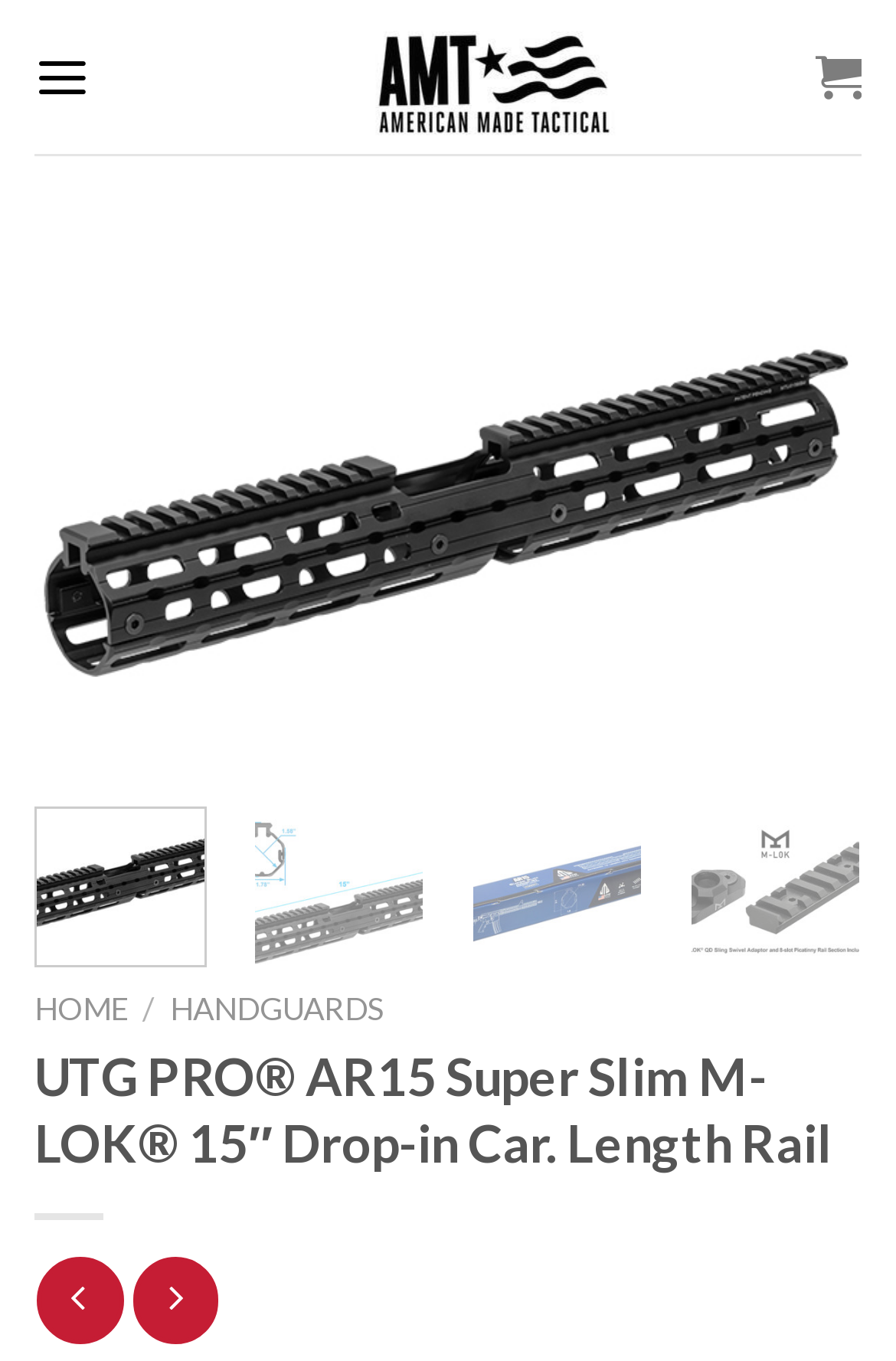Refer to the image and offer a detailed explanation in response to the question: What is the logo of the company?

By looking at the image element, I can see that the logo of the company is 'American Made Tactical', which is also mentioned in the link 'American Made Tactical 80 Lower Receivers, Jig Kits, Gun Parts, Range Gear & Accessories. Made in USA'.